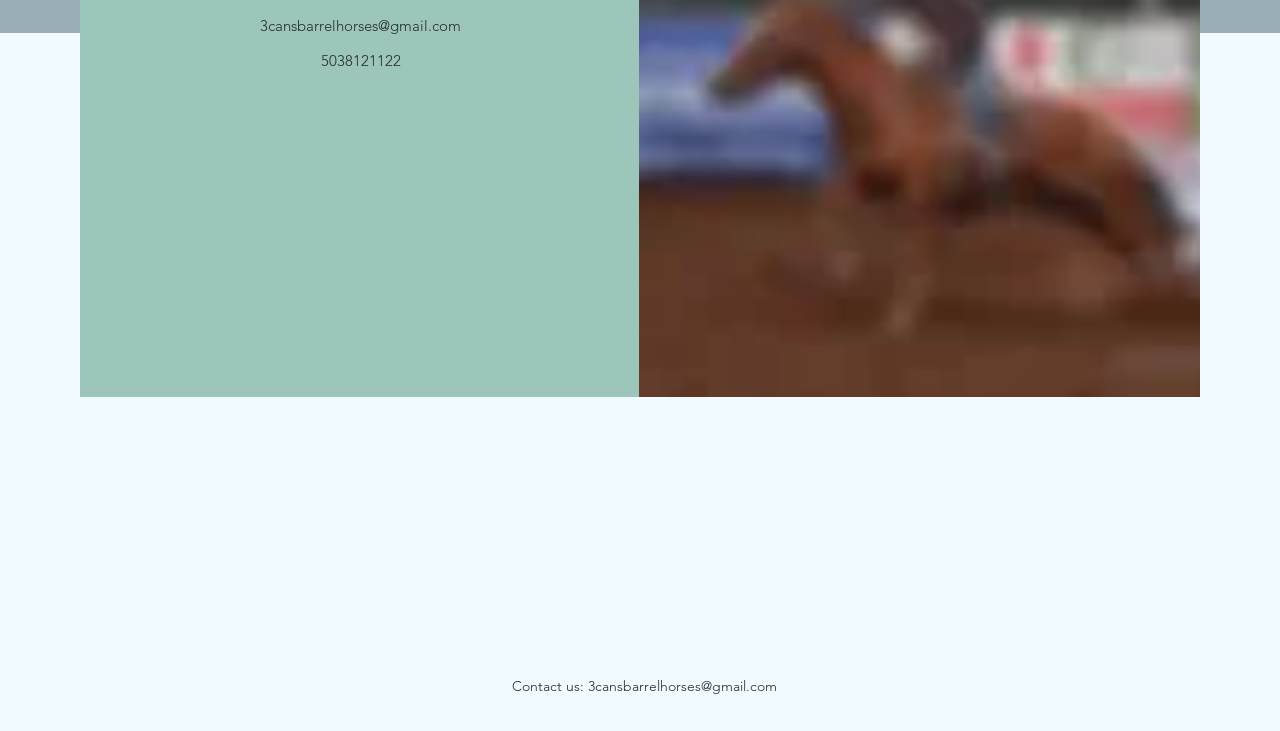Find and provide the bounding box coordinates for the UI element described with: "3cansbarrelhorses@gmail.com".

[0.203, 0.022, 0.36, 0.048]